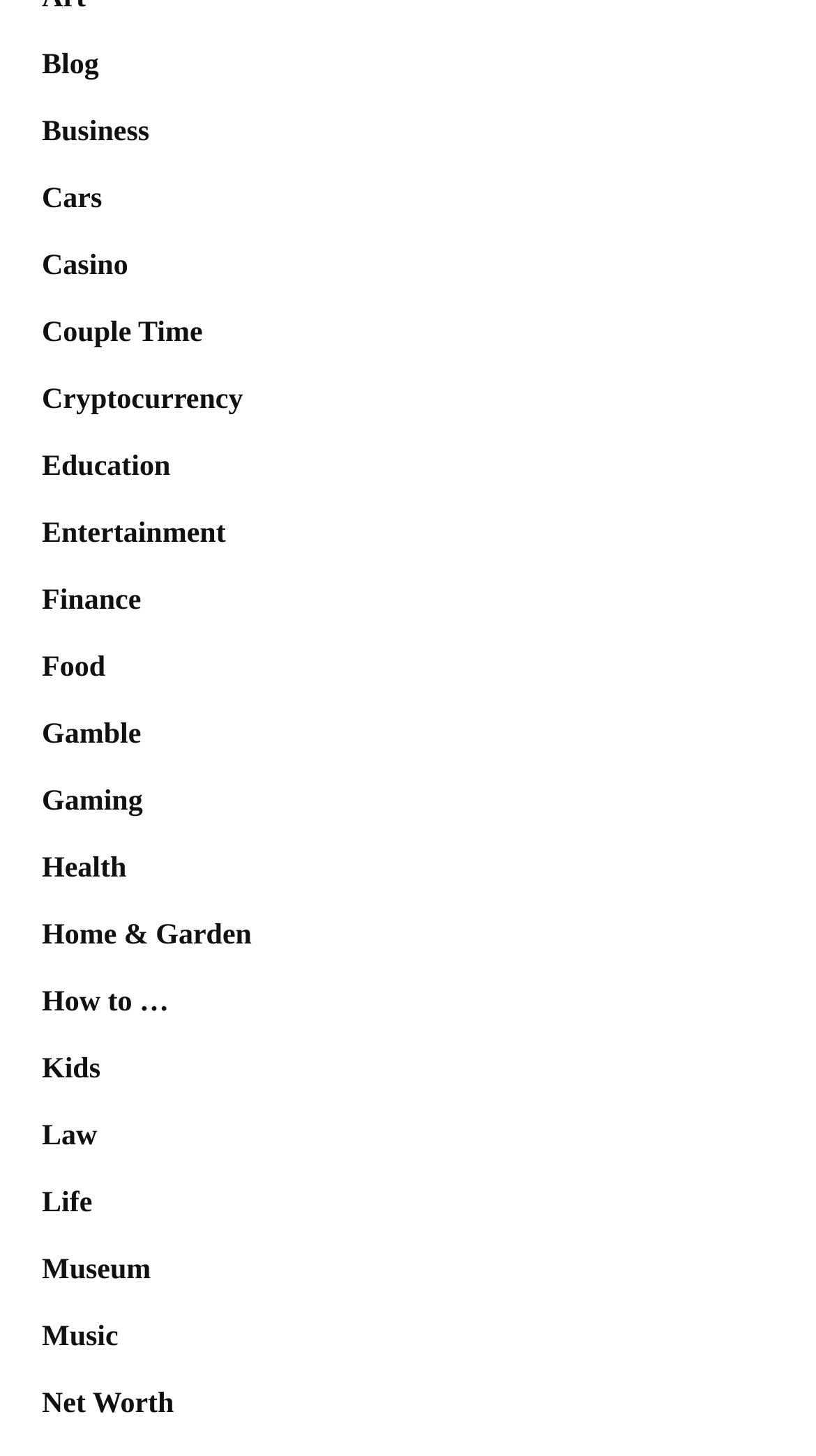Determine the bounding box coordinates for the area that needs to be clicked to fulfill this task: "Click on the 'Blog' link". The coordinates must be given as four float numbers between 0 and 1, i.e., [left, top, right, bottom].

[0.051, 0.035, 0.121, 0.056]